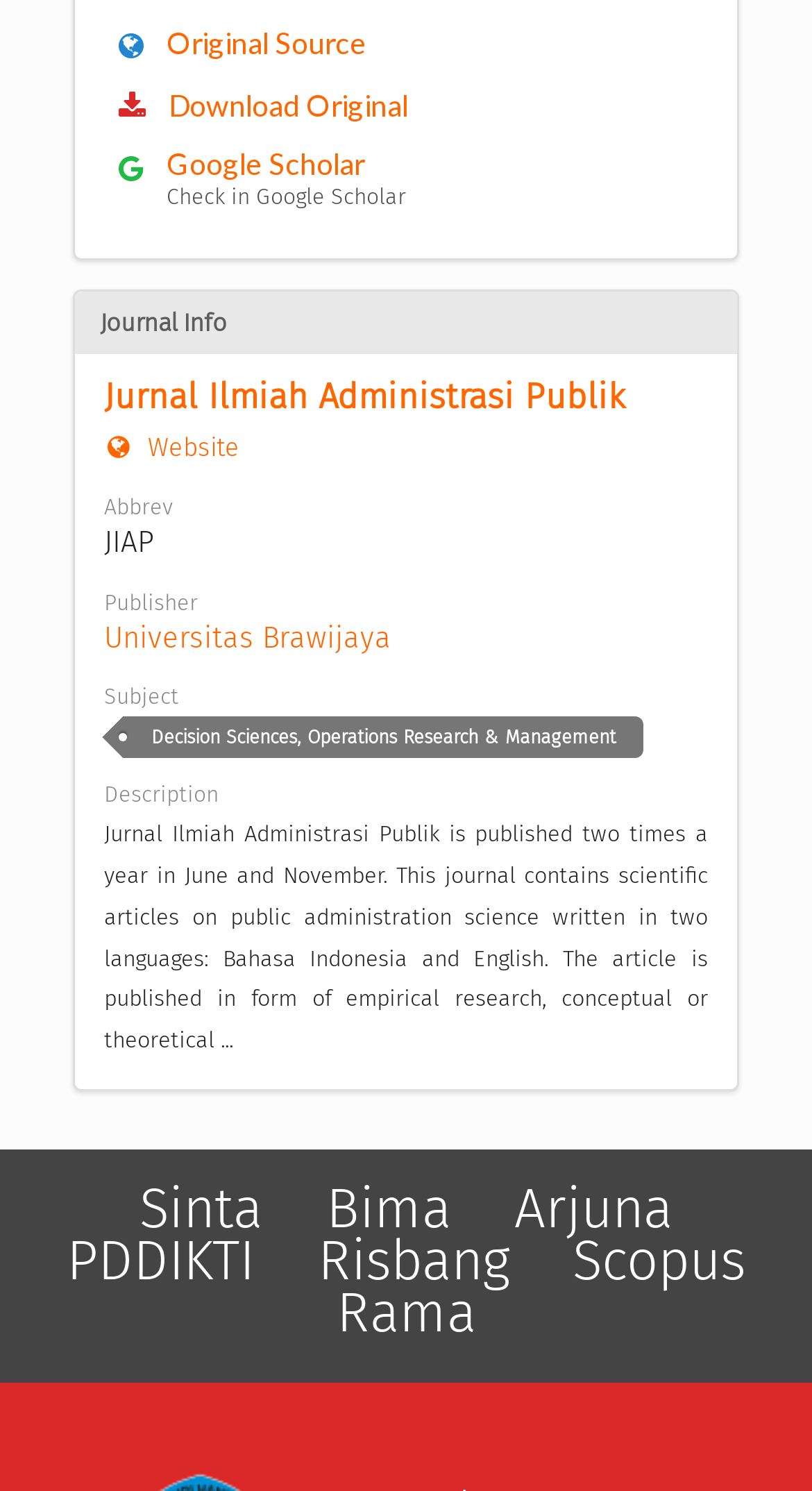What is the name of the journal?
Please provide a detailed answer to the question.

The name of the journal can be found in the static text element 'Journal Info' which is located at the top of the webpage, and the link 'Jurnal Ilmiah Administrasi Publik' is also provided below it.